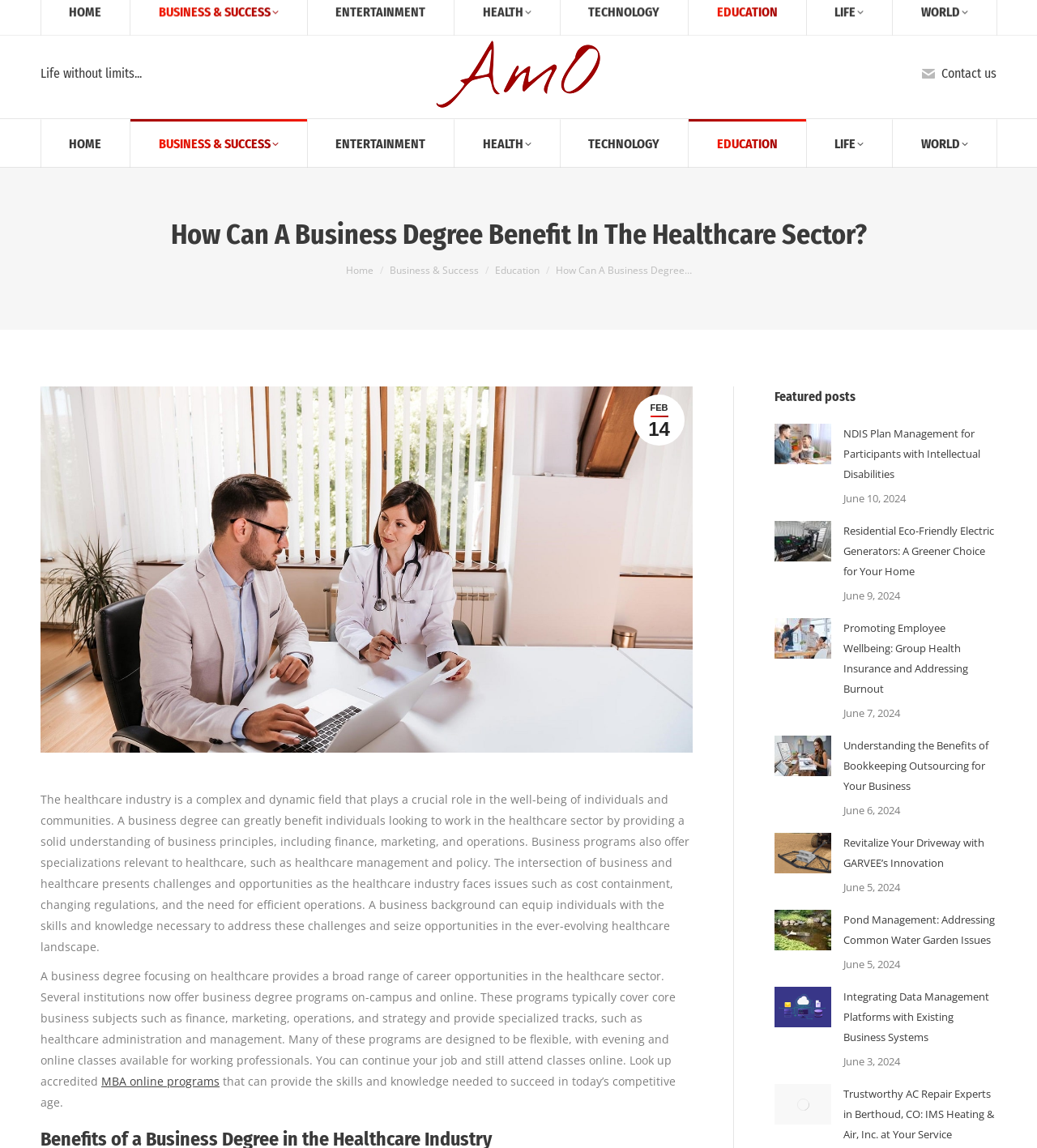Summarize the webpage comprehensively, mentioning all visible components.

This webpage is about the benefits of a business degree in the healthcare sector. At the top, there is a navigation bar with links to different sections of the website, including "HOME", "BUSINESS & SUCCESS", "ENTERTAINMENT", "HEALTH", "TECHNOLOGY", "EDUCATION", and "LIFE". Below the navigation bar, there is a heading that reads "How Can A Business Degree Benefit In The Healthcare Sector?".

On the left side of the page, there is a section with a title "You are here:" followed by a breadcrumb trail of links, including "Home", "Business & Success", and "Education". Below this section, there is a large image related to business degrees in healthcare.

The main content of the page is divided into two sections. The first section provides an overview of how a business degree can benefit individuals looking to work in the healthcare sector. It explains that a business degree can provide a solid understanding of business principles, including finance, marketing, and operations, and that many institutions offer business degree programs with specializations in healthcare.

The second section lists several featured posts, each with a link to a full article. The posts are related to various topics, including NDIS plan management, residential eco-friendly electric generators, promoting employee wellbeing, bookkeeping outsourcing, and more. Each post has a link to a full article, a post image, and a timestamp indicating when the article was published.

At the bottom of the page, there is a link to "Go to Top" and a small image.